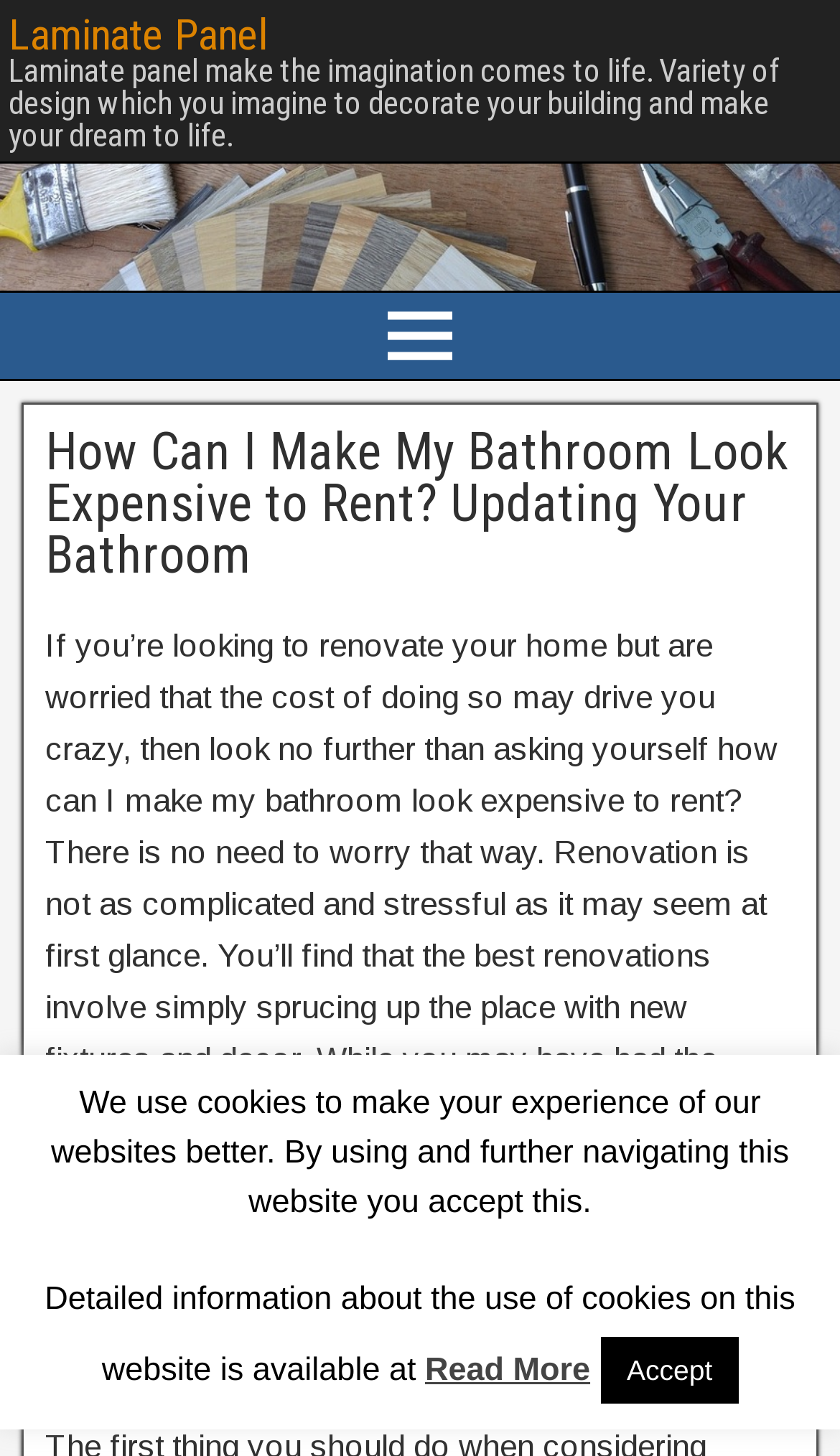Given the element description "Reuse, Repurpose, And Refresh" in the screenshot, predict the bounding box coordinates of that UI element.

None